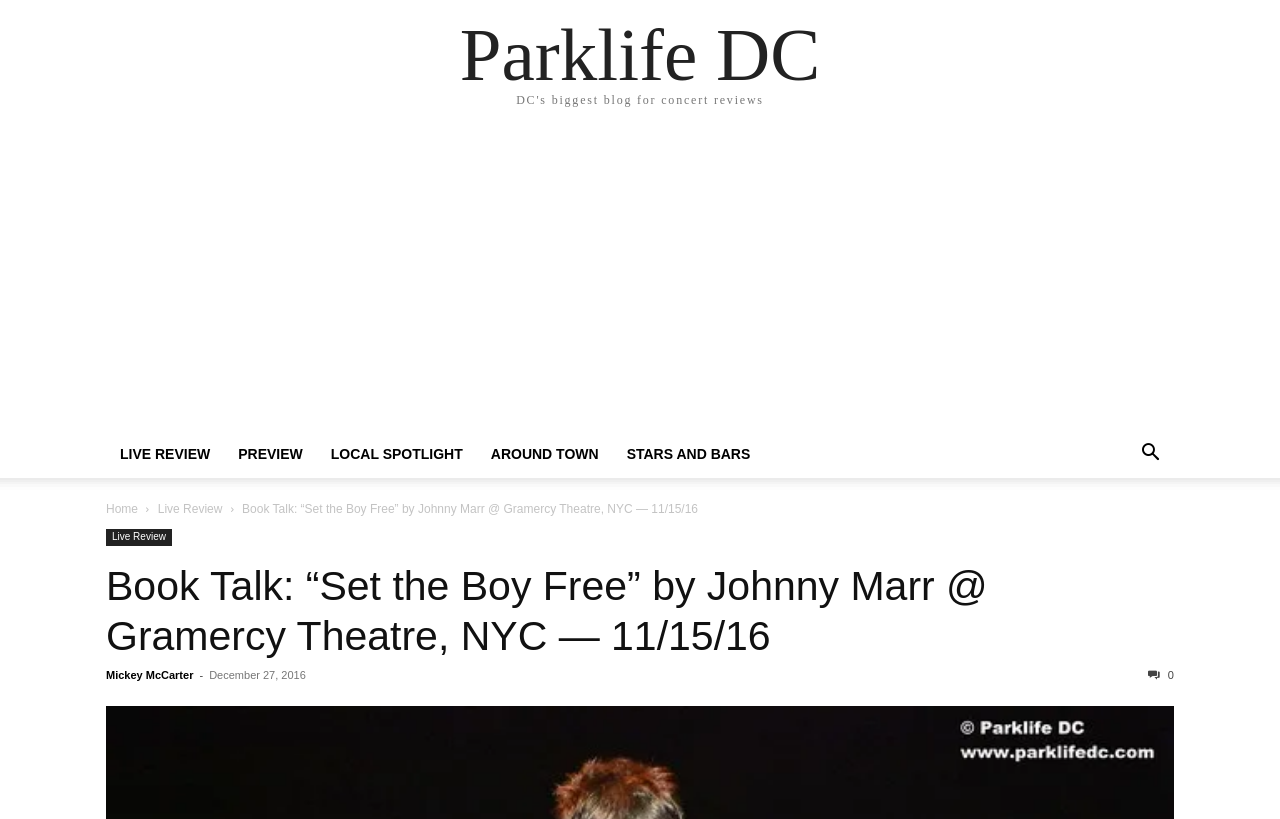What is the category of the article?
Please answer the question as detailed as possible based on the image.

I found multiple links with the text 'Live Review' on the webpage, which suggests that the article belongs to the category of Live Review.